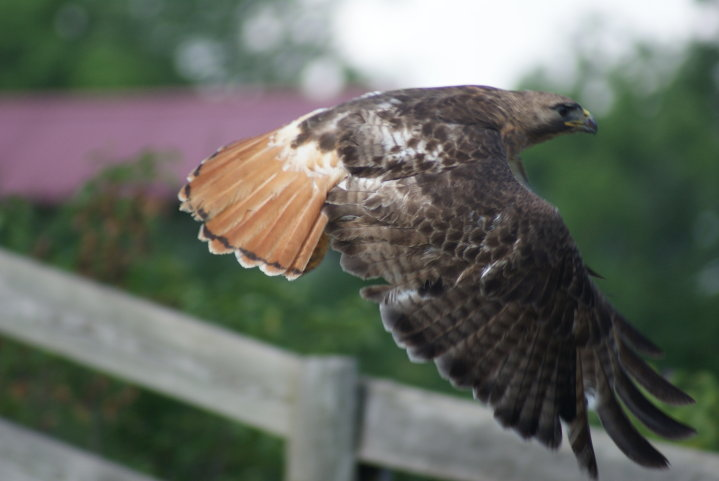What is the background of the image?
Please provide a single word or phrase based on the screenshot.

blurred green landscape